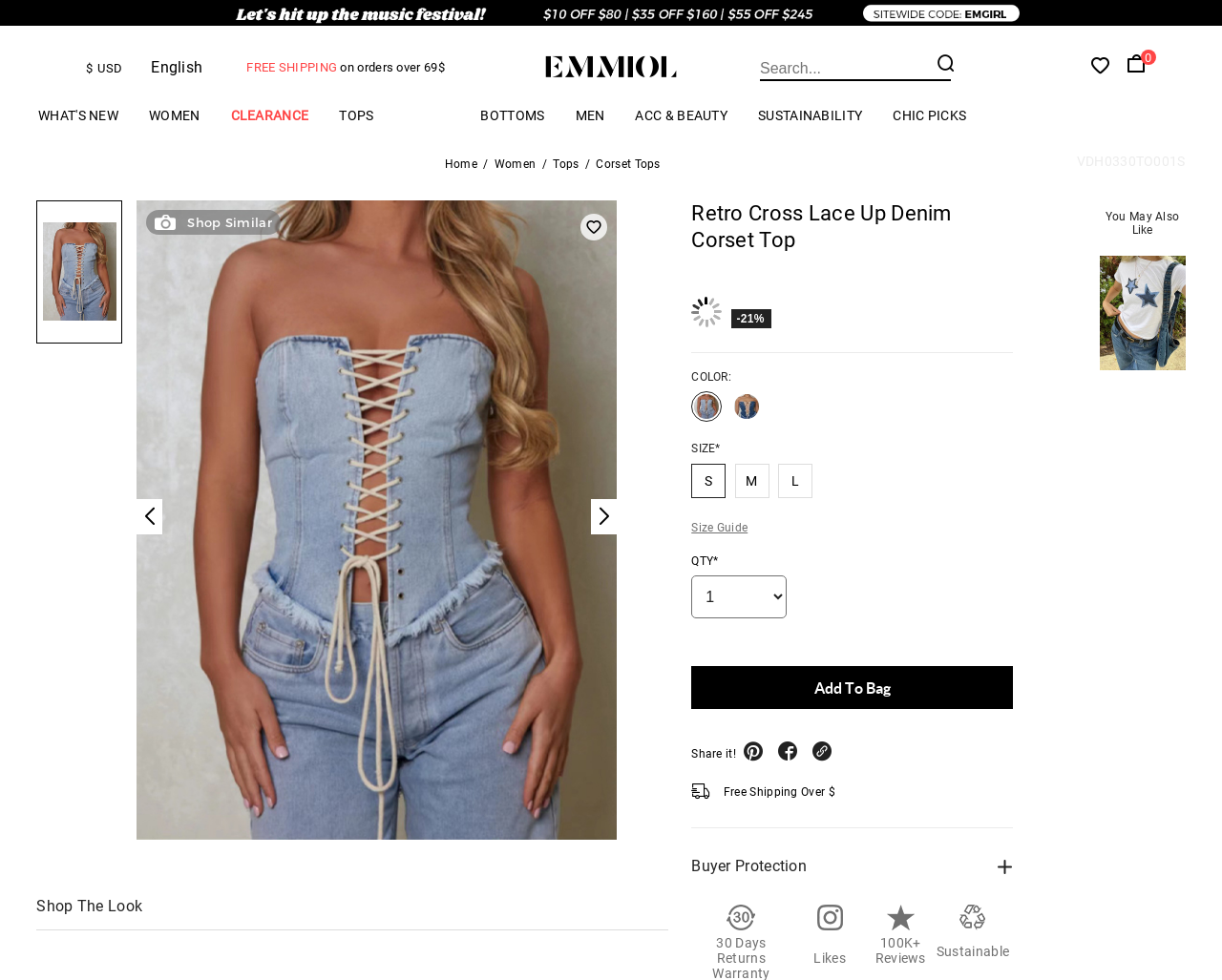Please provide a detailed answer to the question below by examining the image:
What is the discount percentage on the Retro Cross Lace Up Denim Corset Top?

I found the discount percentage information near the price information, where it says '-21%'. This indicates that the Retro Cross Lace Up Denim Corset Top has a discount of 21%.